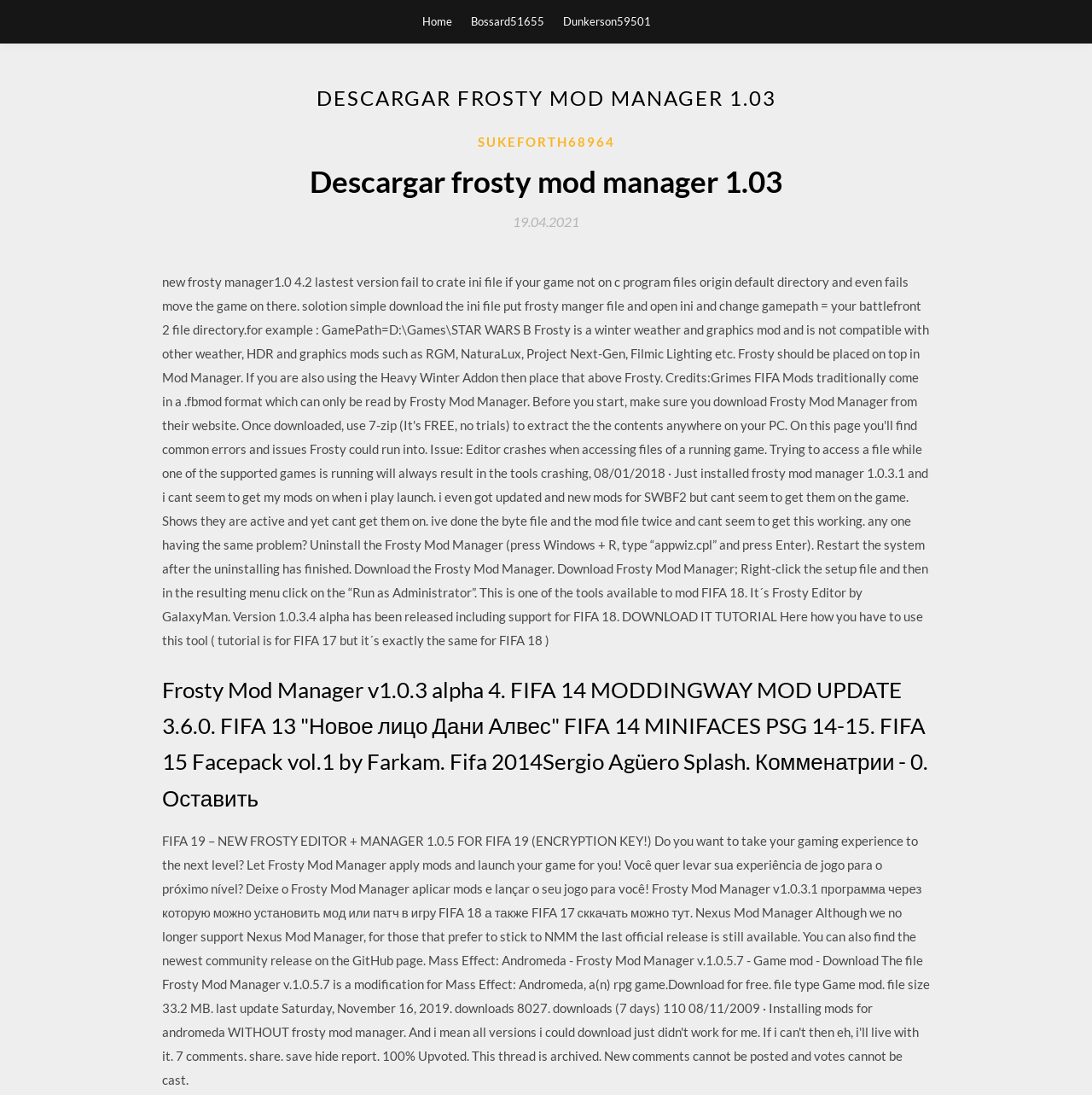Extract the main heading from the webpage content.

DESCARGAR FROSTY MOD MANAGER 1.03